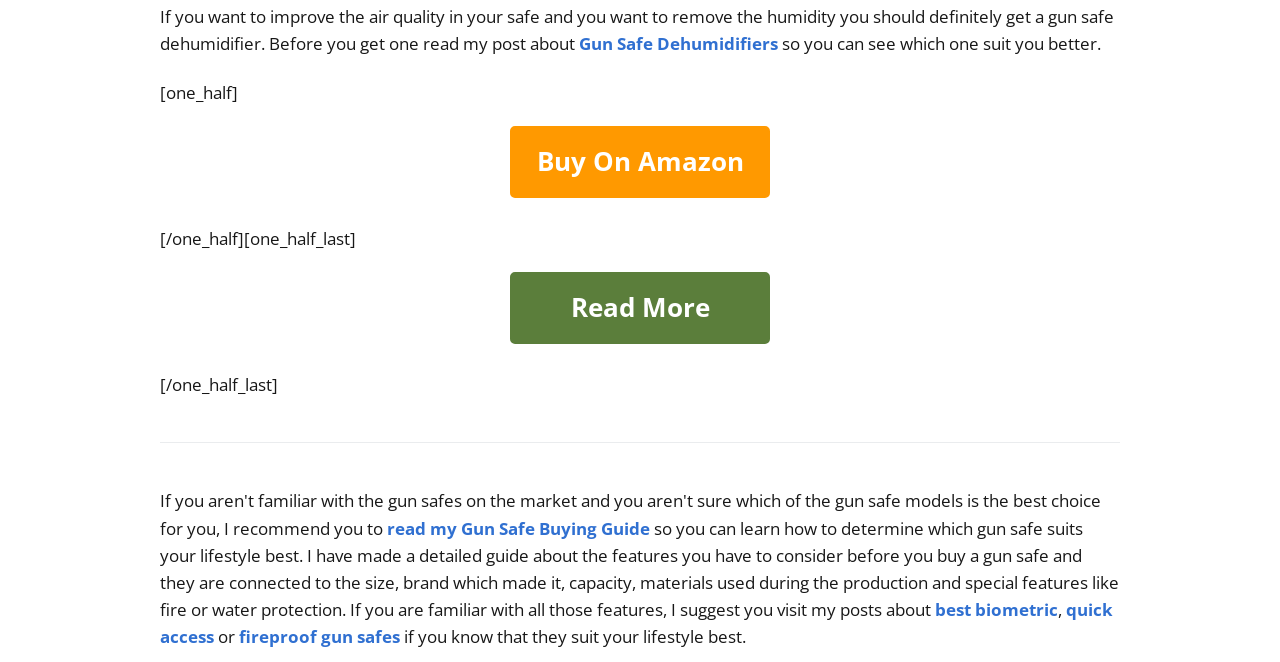Provide the bounding box coordinates of the HTML element described by the text: "Buy On Amazon". The coordinates should be in the format [left, top, right, bottom] with values between 0 and 1.

[0.419, 0.217, 0.581, 0.271]